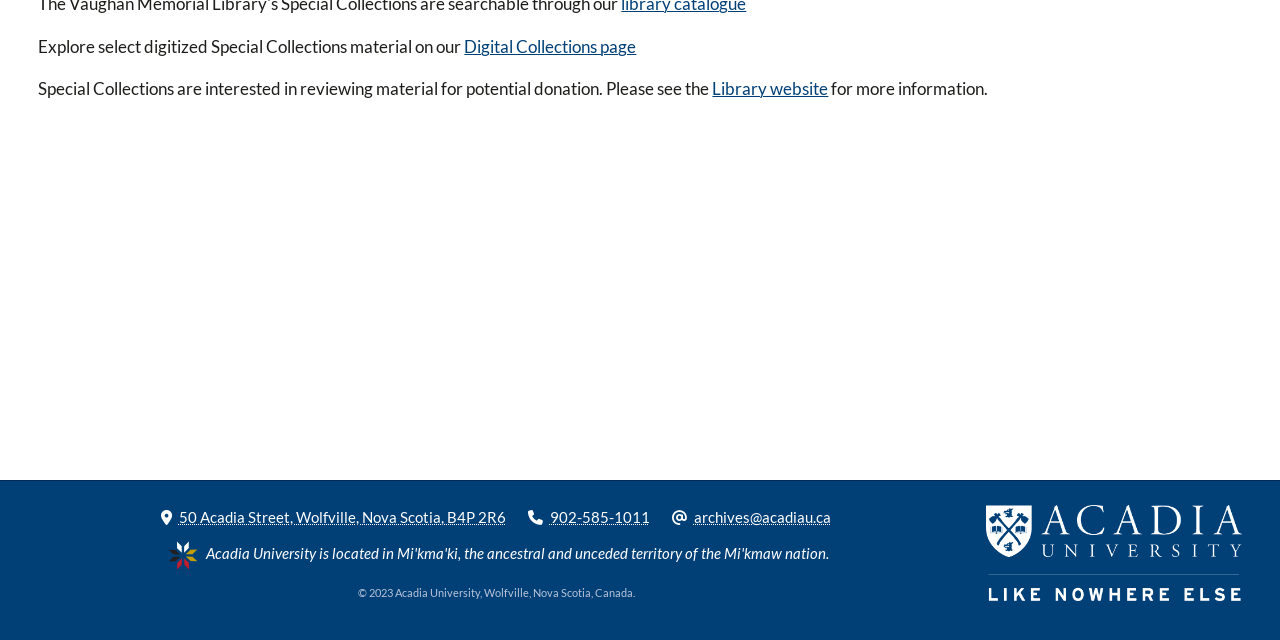Determine the bounding box coordinates of the UI element that matches the following description: "Digital Collections page". The coordinates should be four float numbers between 0 and 1 in the format [left, top, right, bottom].

[0.363, 0.056, 0.497, 0.089]